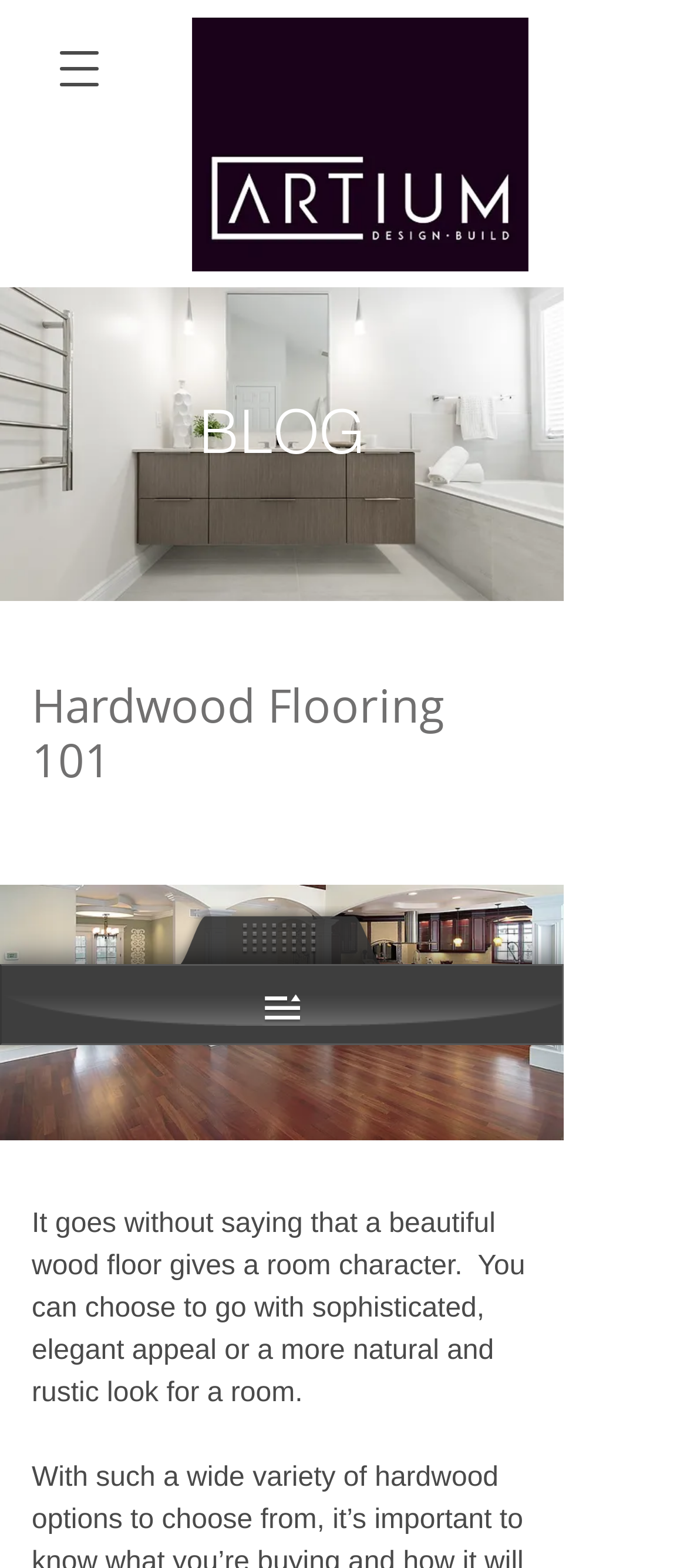Refer to the screenshot and give an in-depth answer to this question: What is the purpose of the button with no text?

The button with no text has a popup dialog, which suggests that it is used for navigation. It is likely a menu button that opens a navigation menu.